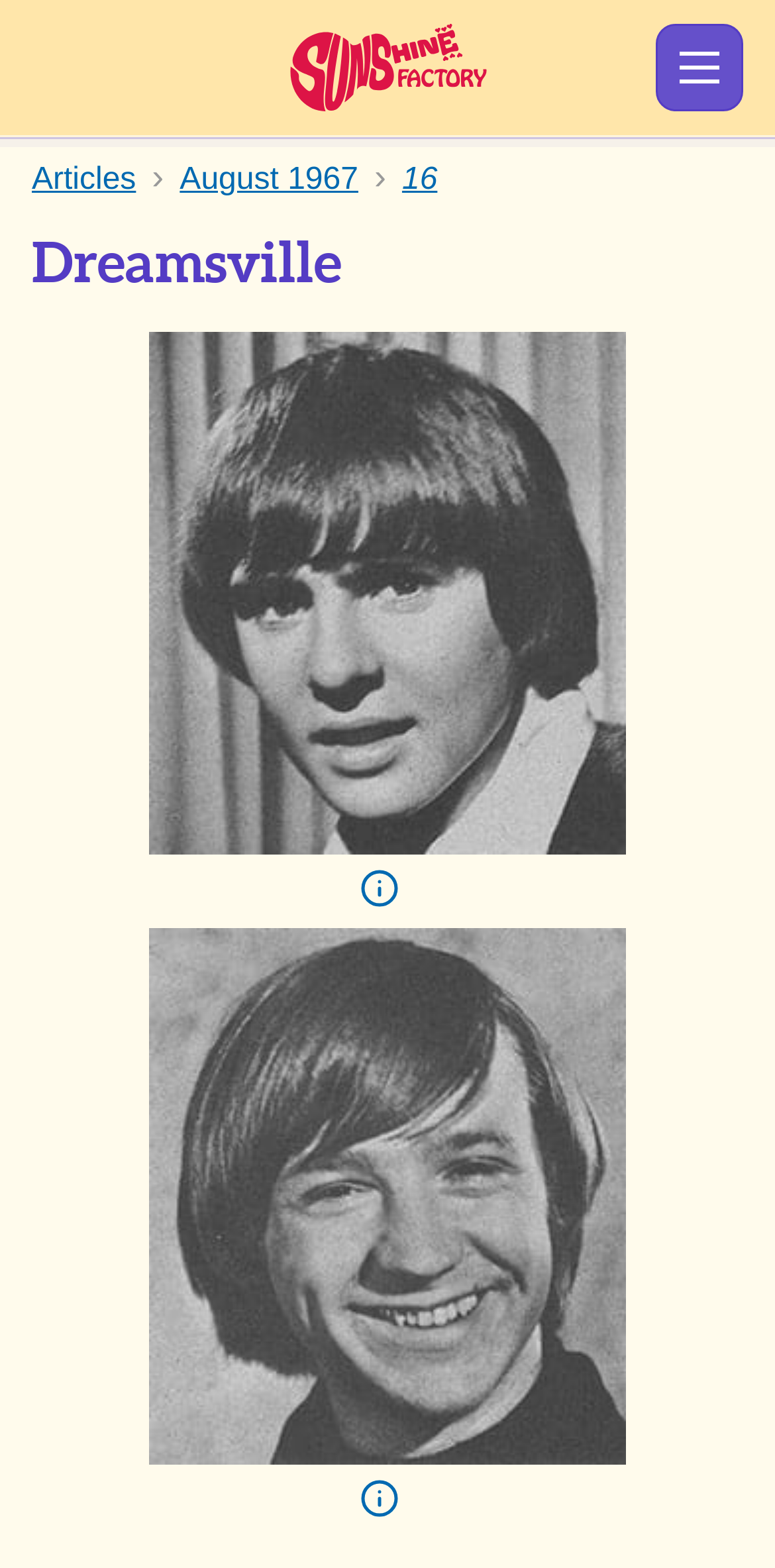What is the name of the second person mentioned on the webpage?
Make sure to answer the question with a detailed and comprehensive explanation.

The second figure element contains a link with the text 'Peter Tork', which suggests that the second person mentioned on the webpage is Peter Tork.